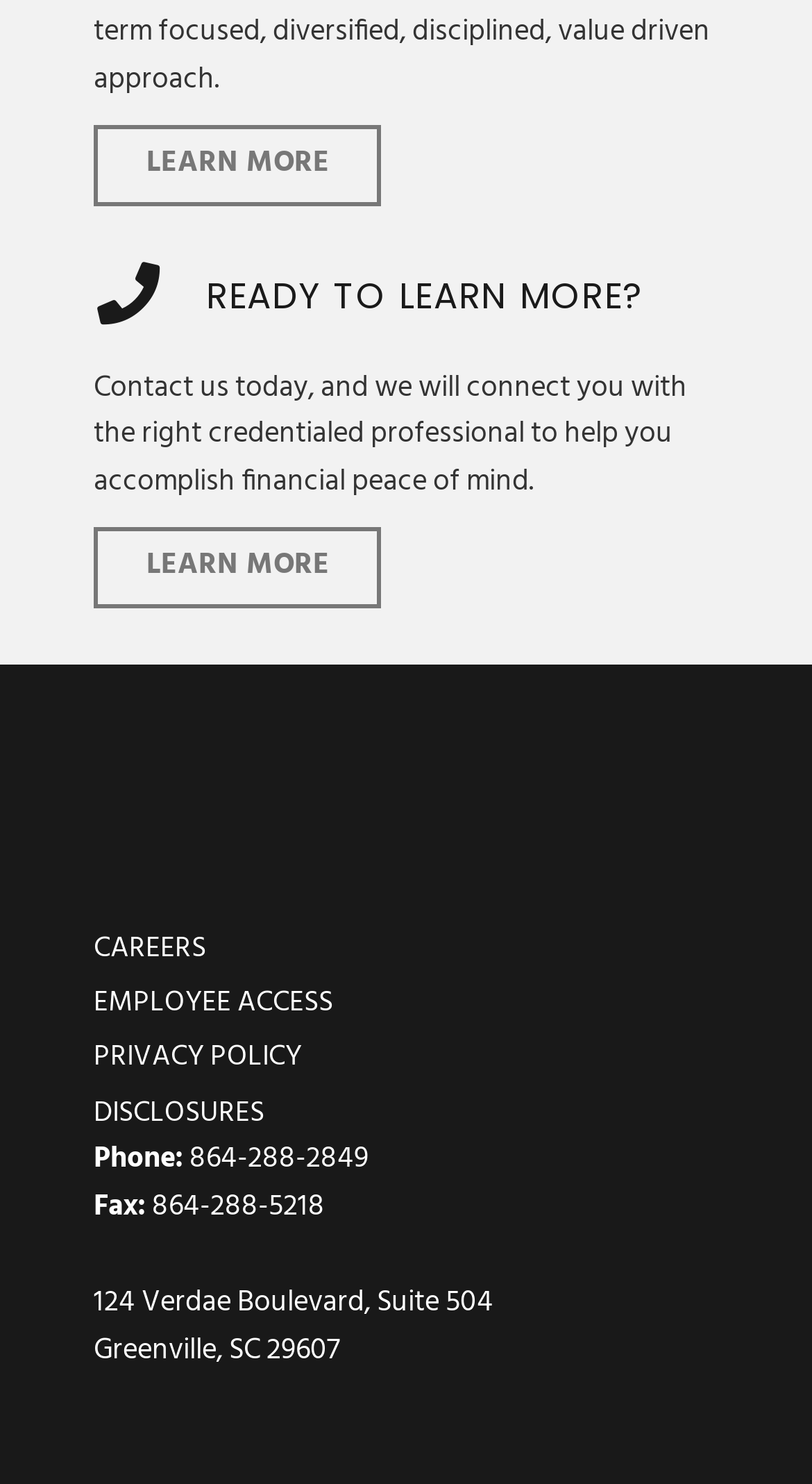What is the city and state of the company's location?
Look at the image and respond with a single word or a short phrase.

Greenville, SC